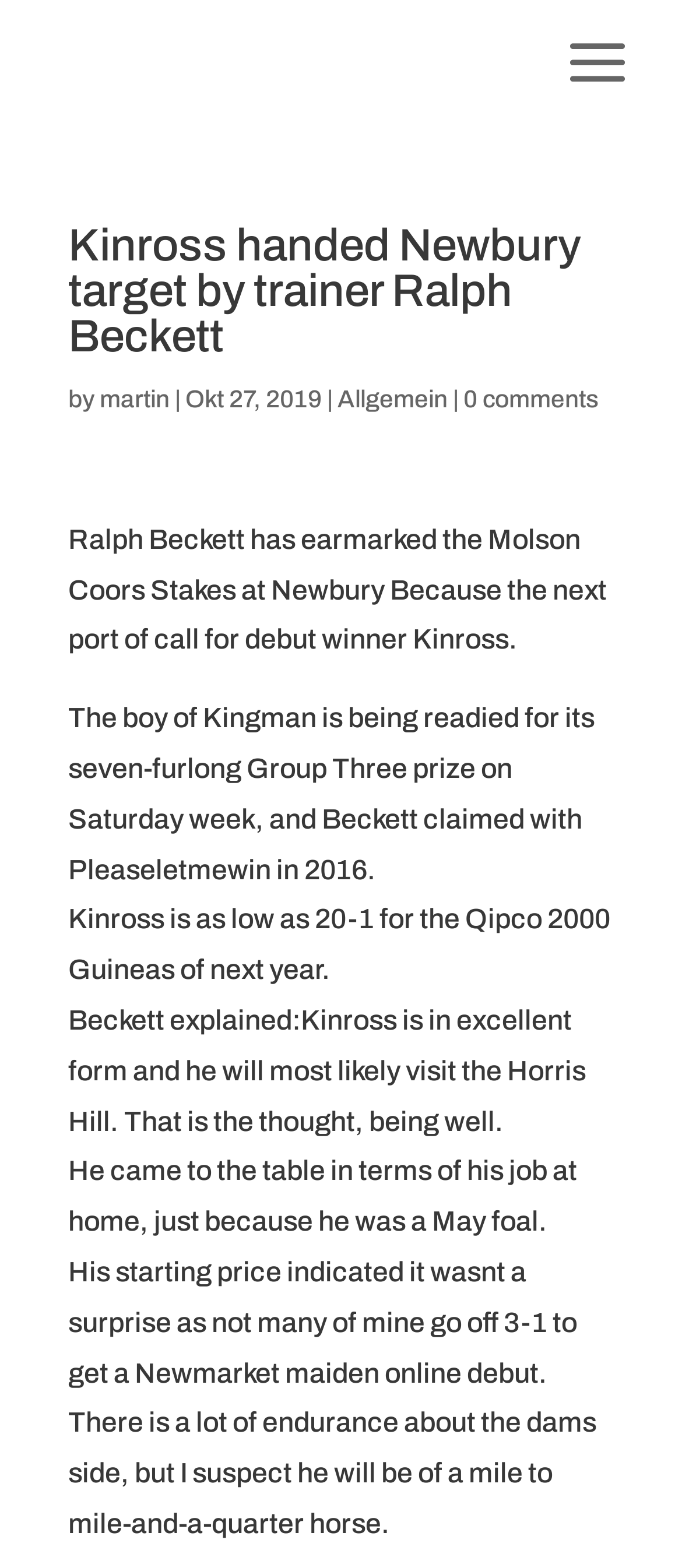Find the bounding box of the web element that fits this description: "0 comments".

[0.679, 0.246, 0.877, 0.263]